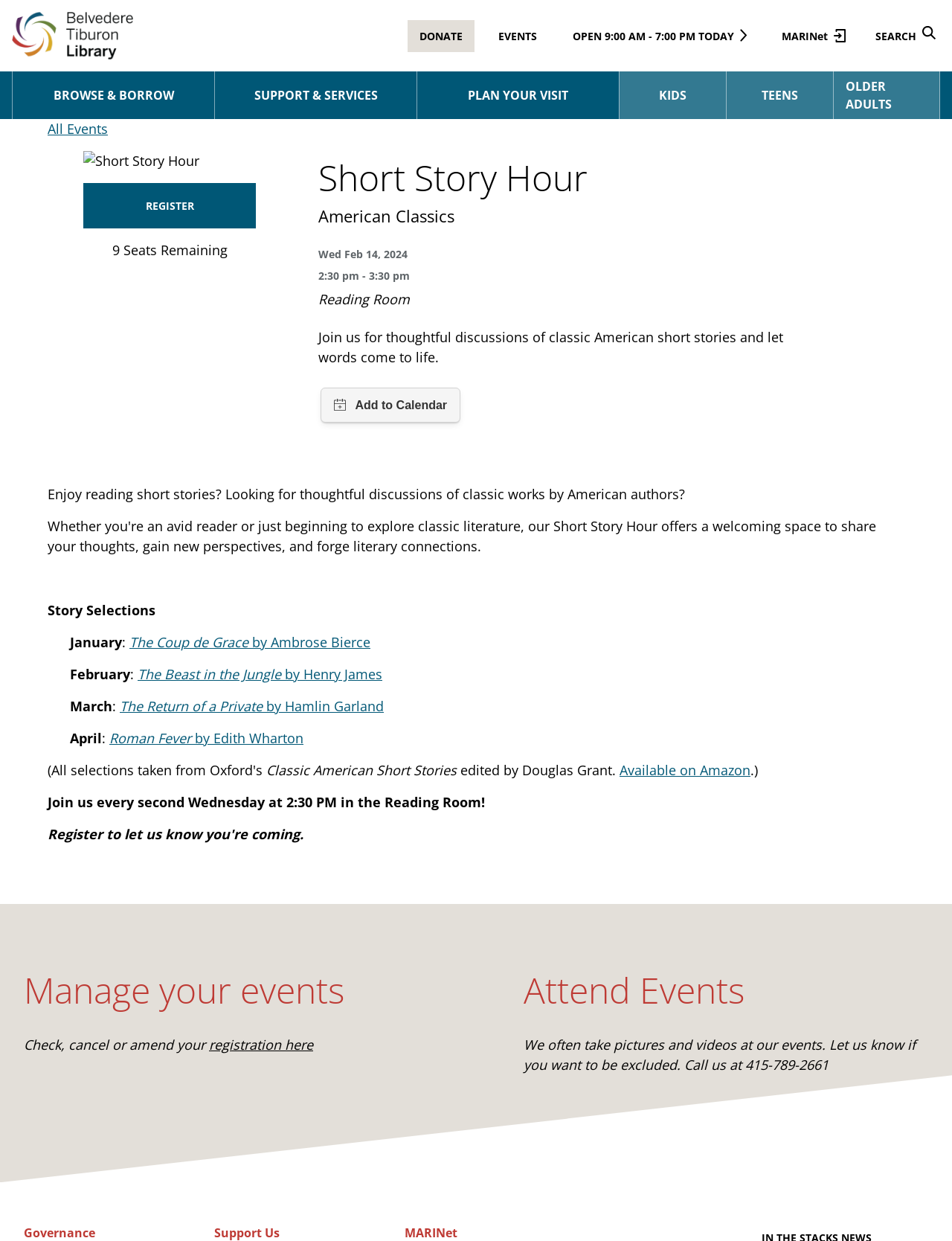What is the date of the event?
Give a one-word or short phrase answer based on the image.

Wed Feb 14, 2024